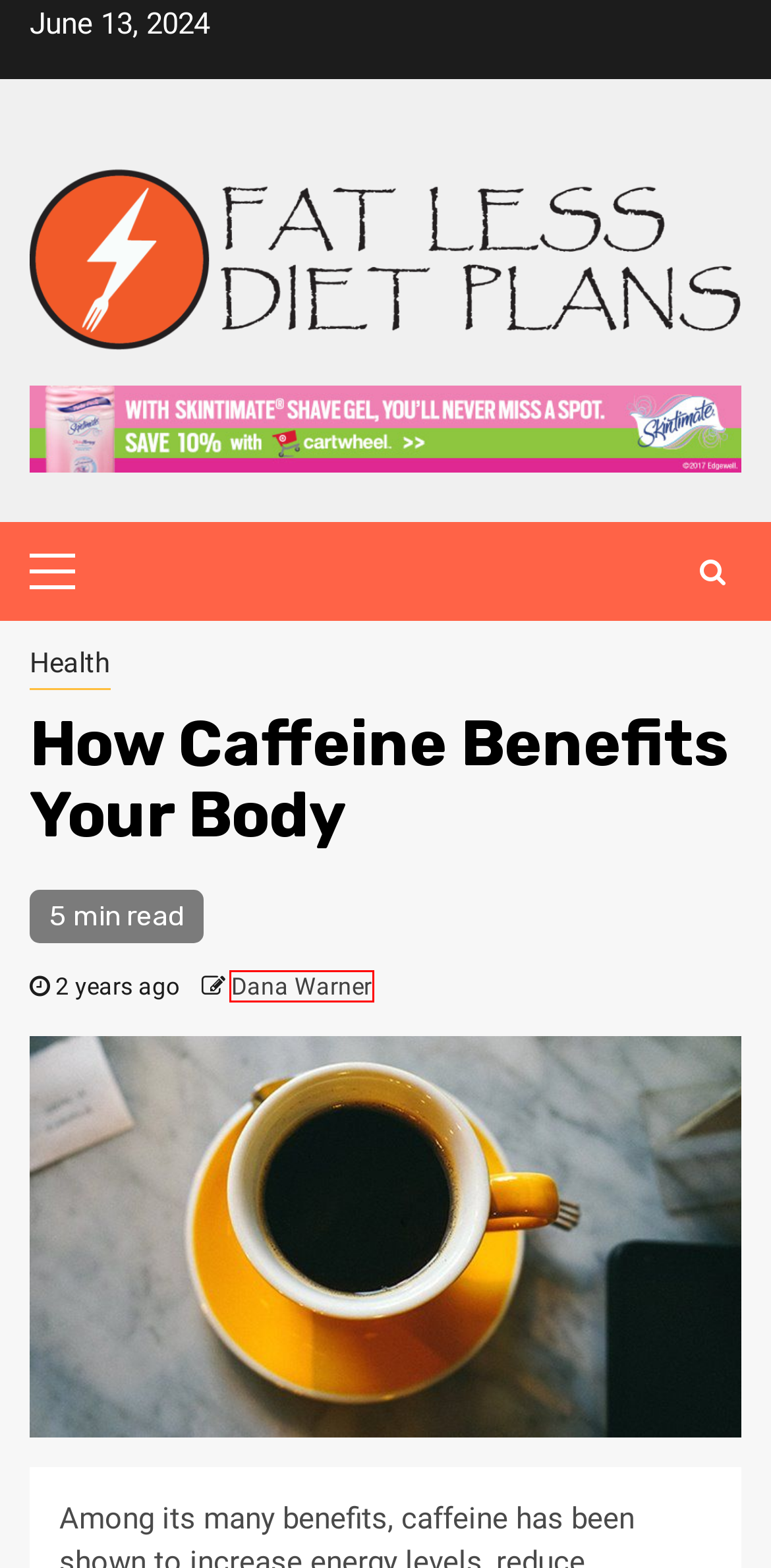You are presented with a screenshot of a webpage that includes a red bounding box around an element. Determine which webpage description best matches the page that results from clicking the element within the red bounding box. Here are the candidates:
A. Contact - Fat Less Diet Plans
B. The Role of Stress in Acne Breakouts - Fat Less Diet Plans
C. Acne Archives - Fat Less Diet Plans
D. Dana Warner, Author at Fat Less Diet Plans
E. Which is the Best Fitness Tracker? - Fat Less Diet Plans
F. The Rise of Clean Beauty - Navigating the World of Non-Toxic Skincare Products - Fat Less Diet Plans
G. How to Boost Immunity Naturally - Fat Less Diet Plans
H. Home - Fat Less Diet Plans

D